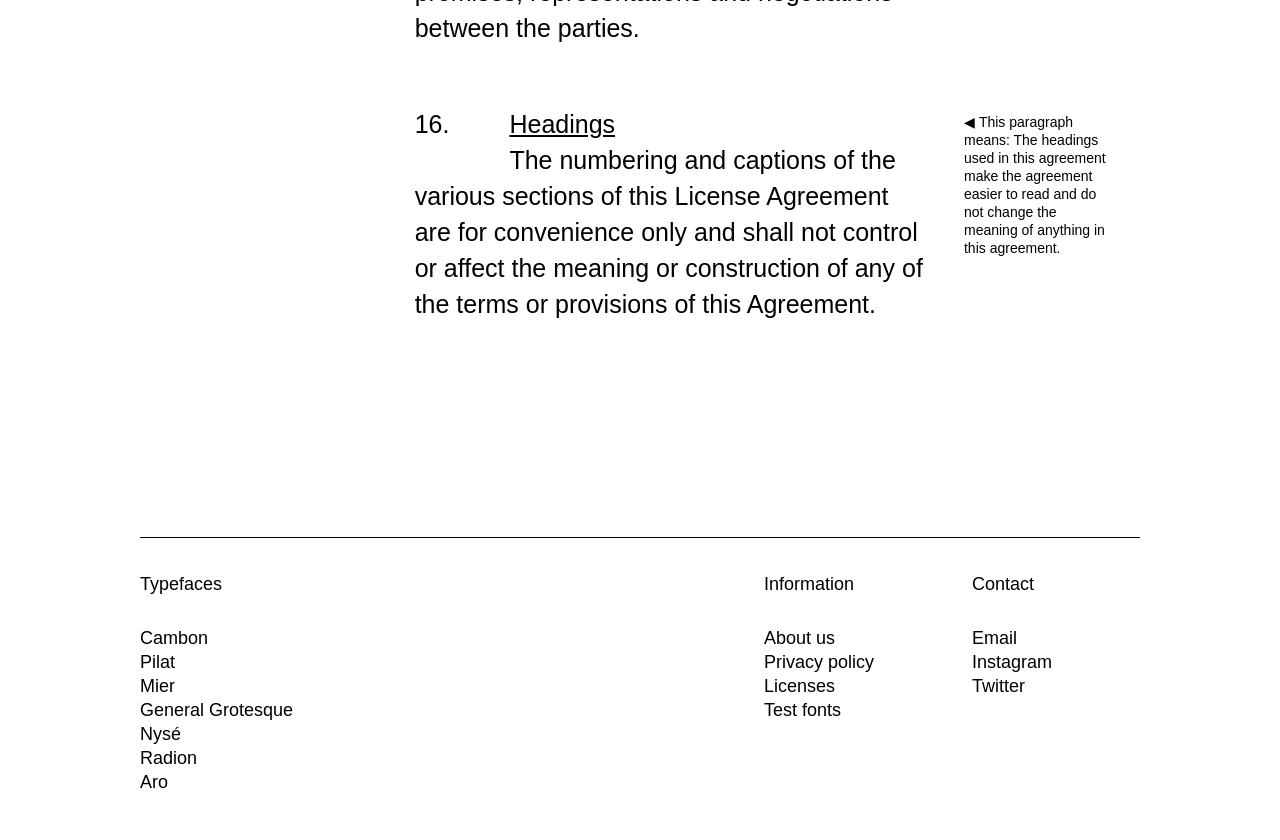What typefaces are listed?
Using the image, elaborate on the answer with as much detail as possible.

By examining the links under the 'Typefaces' heading, we can see that the listed typefaces are Cambon, Pilat, Mier, General Grotesque, Nysé, Radion, and Aro.